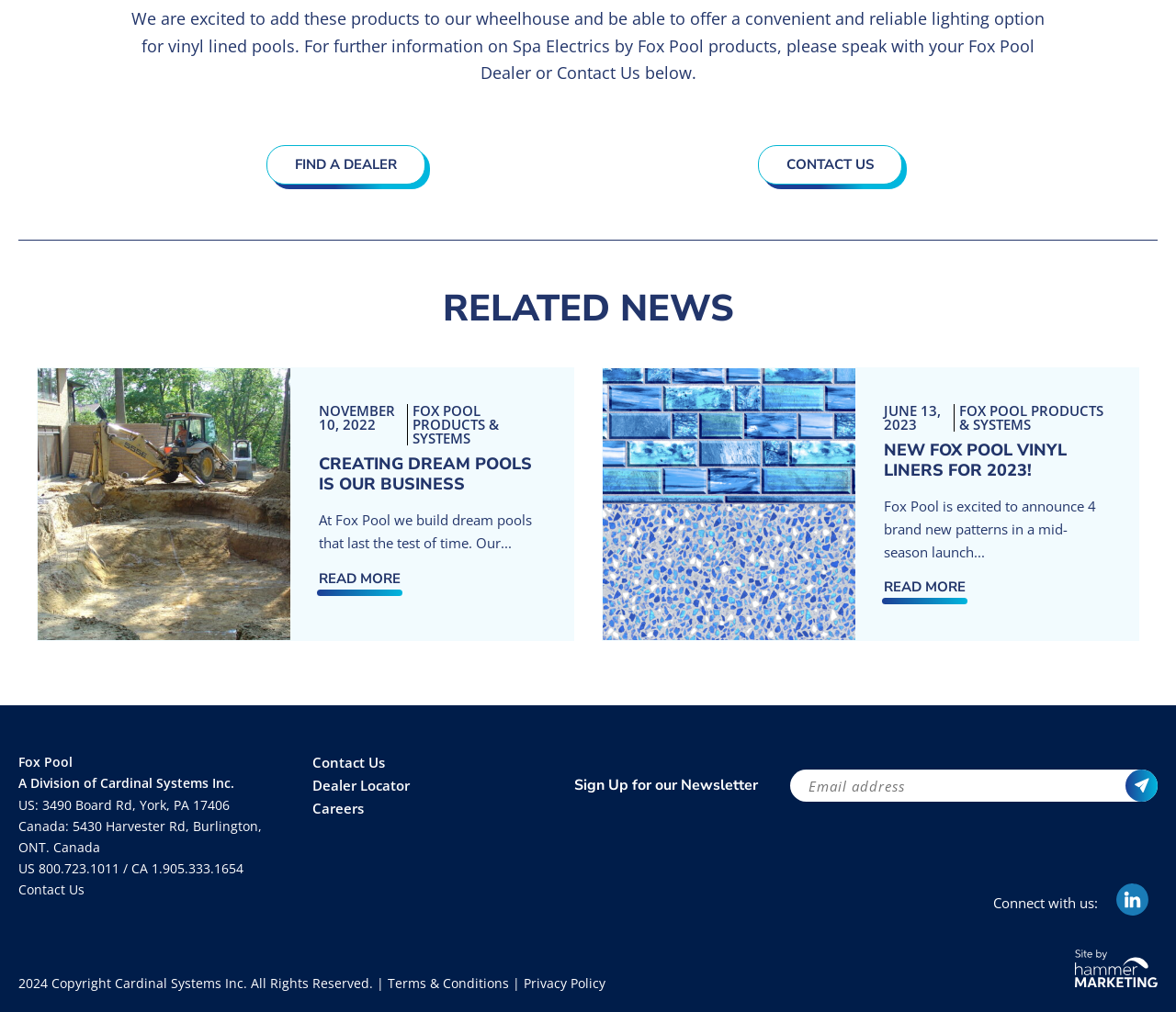Provide a brief response to the question below using one word or phrase:
What is the copyright year of the website?

2024